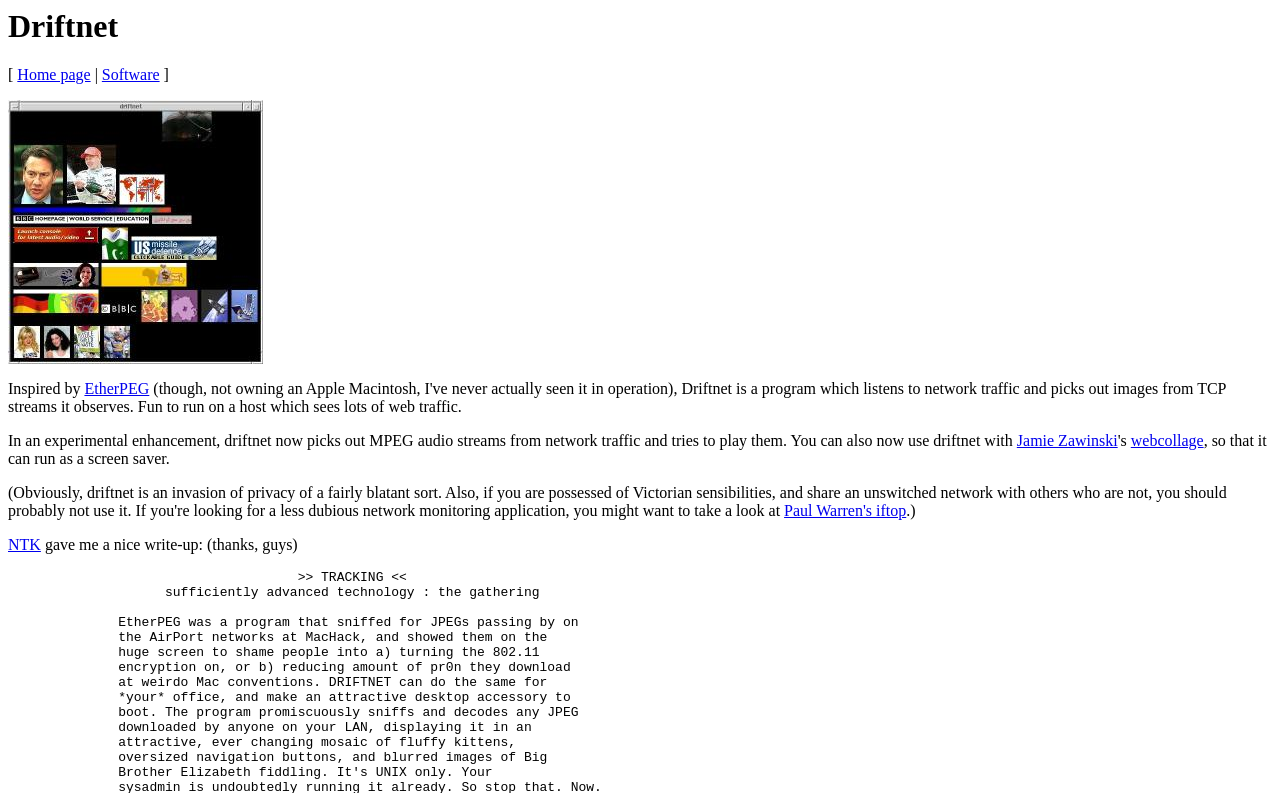Please reply to the following question using a single word or phrase: 
Who is the person mentioned in the experimental enhancement?

Jamie Zawinski